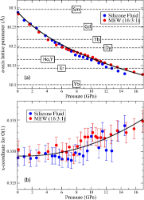What is the purpose of the error bars in the lower graph?
Look at the screenshot and respond with one word or a short phrase.

To indicate variability